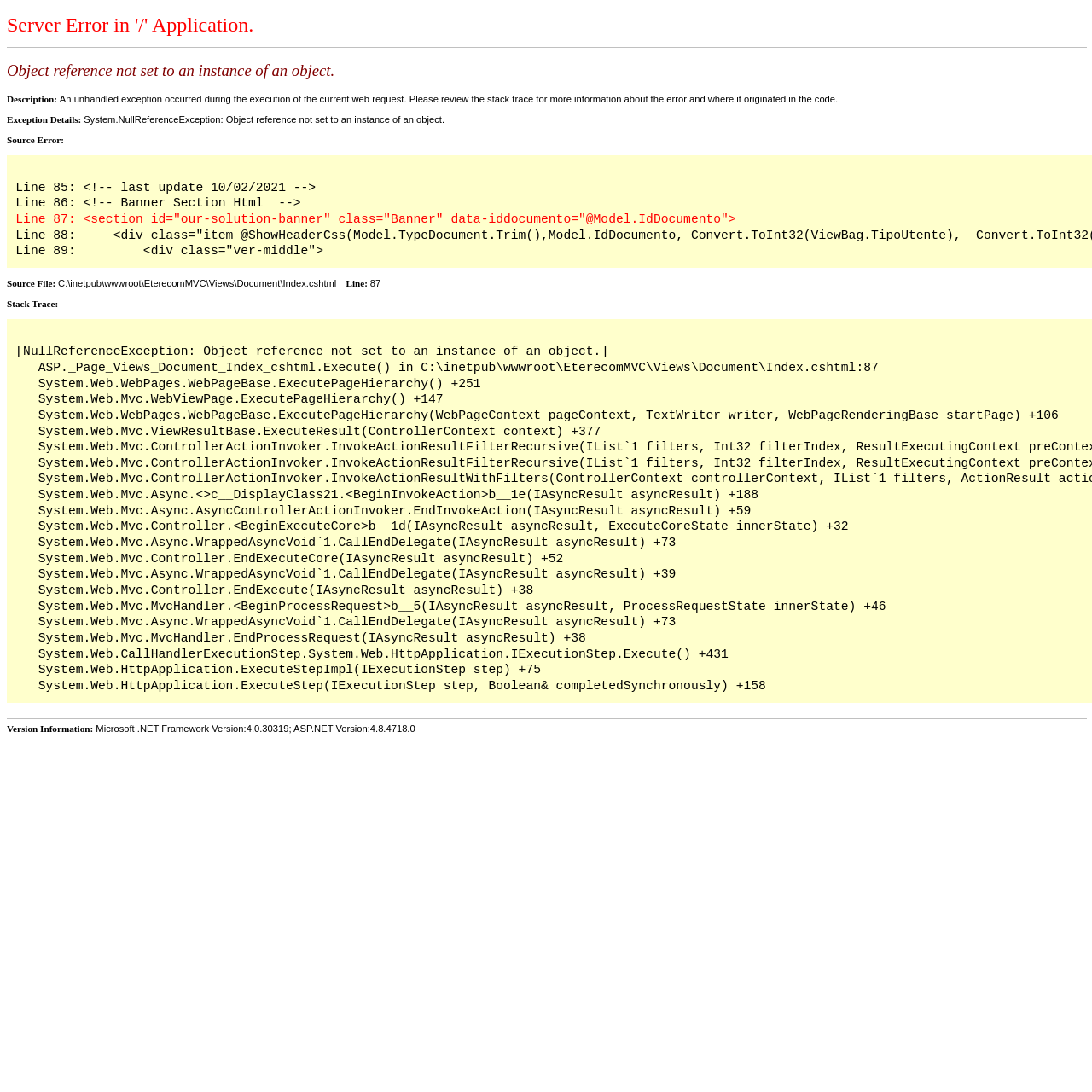Answer the question using only one word or a concise phrase: What is the line number of the error?

87